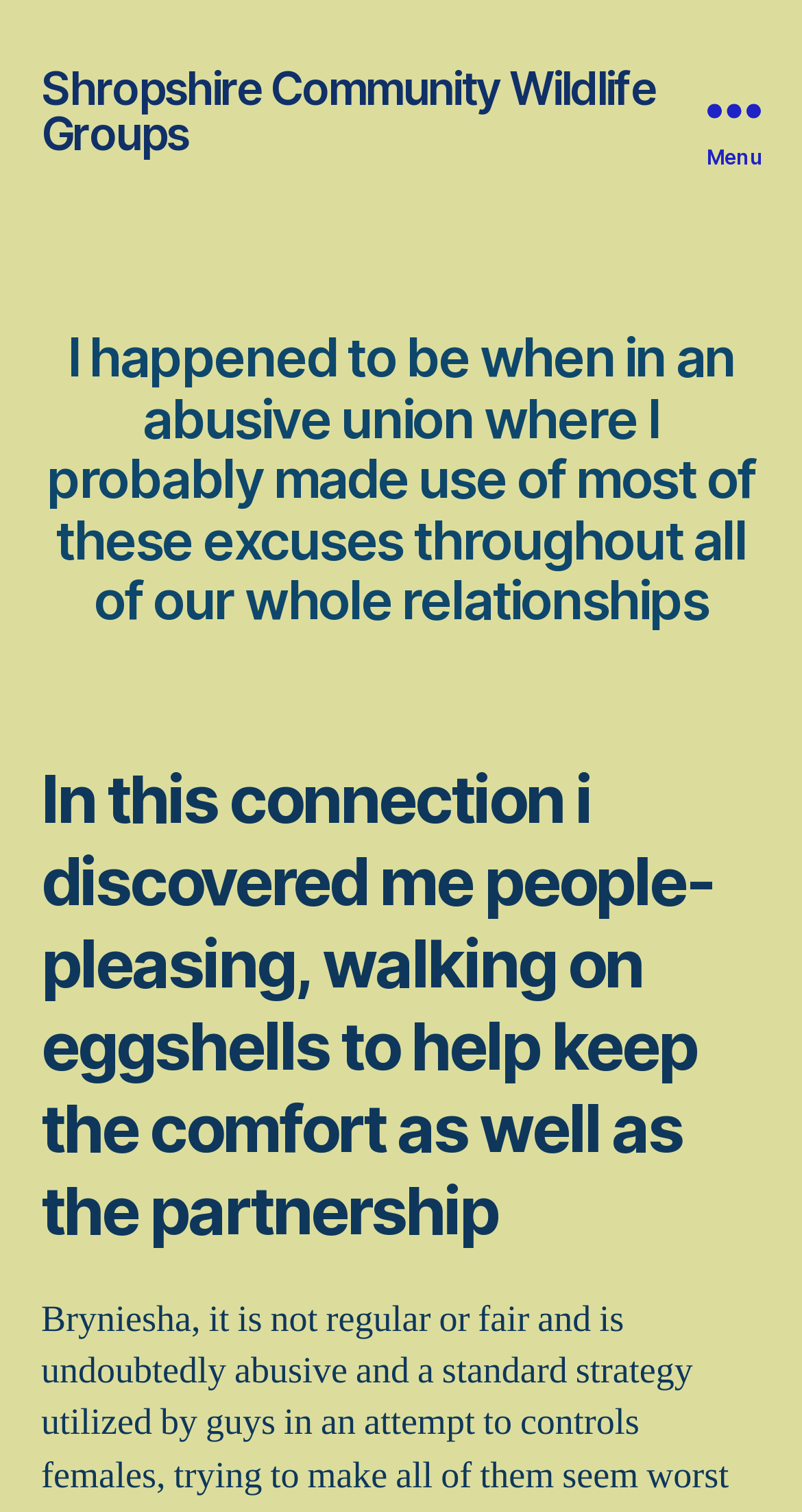Extract the bounding box of the UI element described as: "Menu".

[0.831, 0.0, 1.0, 0.146]